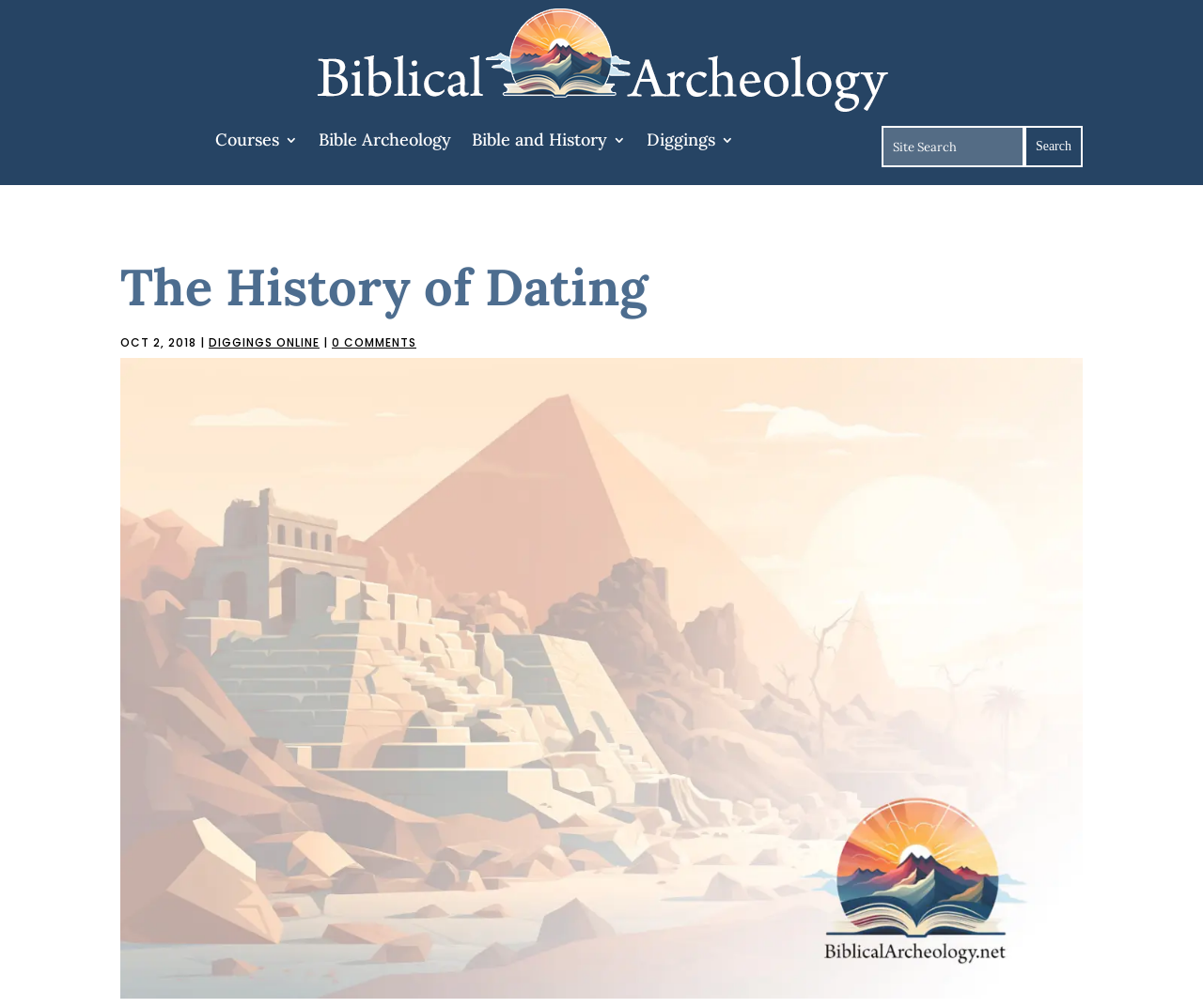Given the description of the UI element: "0 comments", predict the bounding box coordinates in the form of [left, top, right, bottom], with each value being a float between 0 and 1.

[0.276, 0.331, 0.346, 0.347]